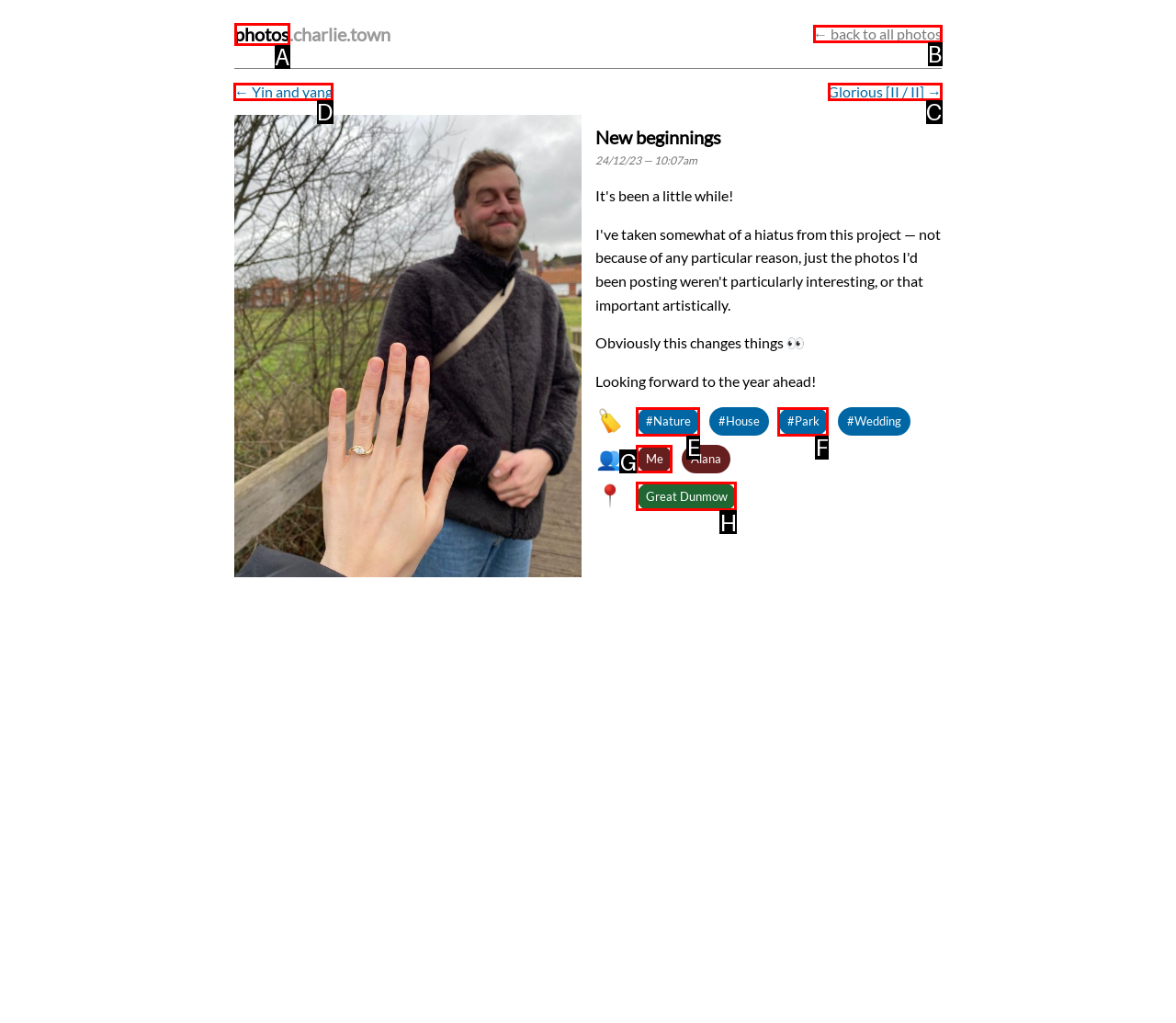Given the task: go to Yin and yang, tell me which HTML element to click on.
Answer with the letter of the correct option from the given choices.

D